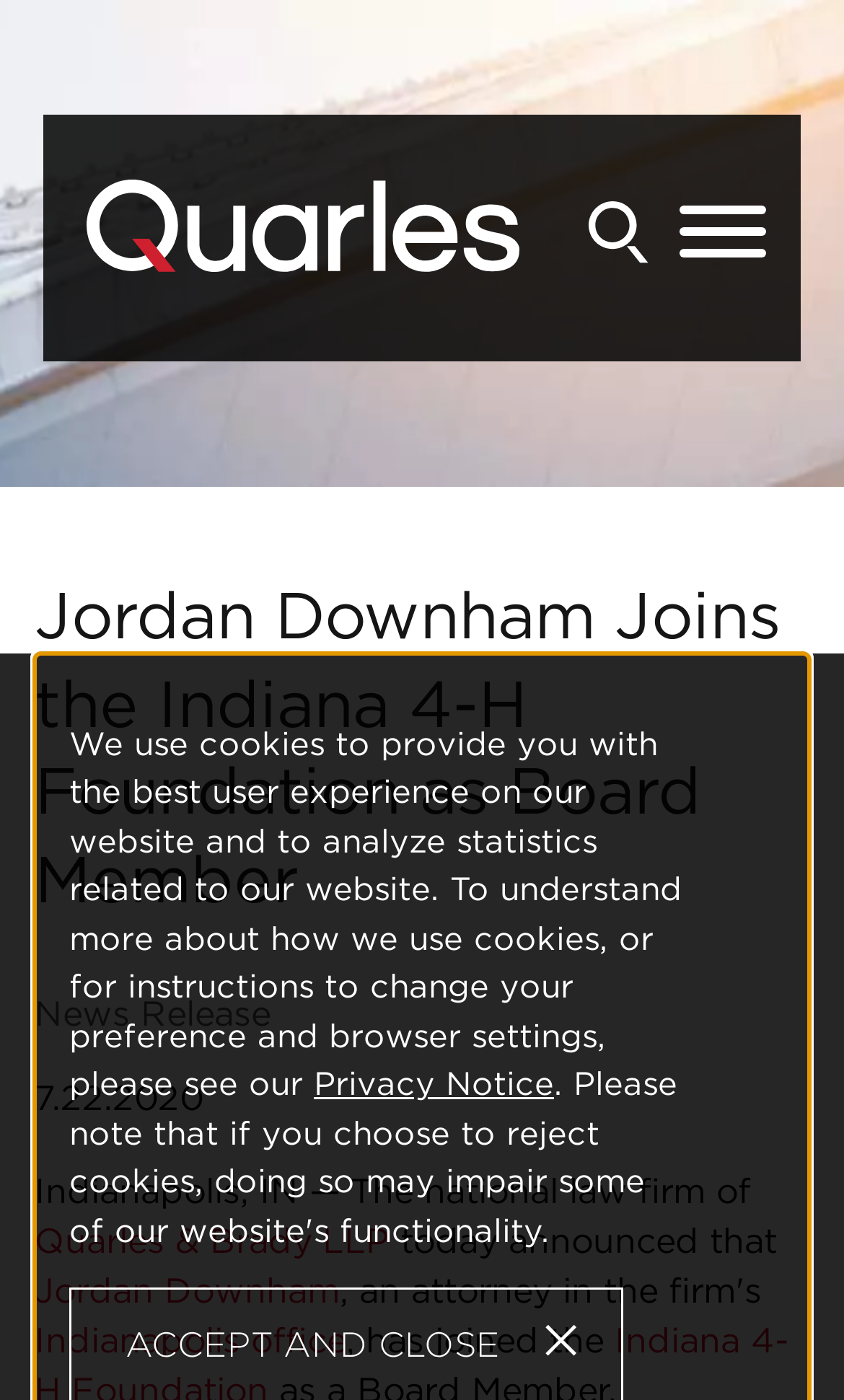Give a concise answer of one word or phrase to the question: 
What is the location of Jordan Downham's office?

Indianapolis office